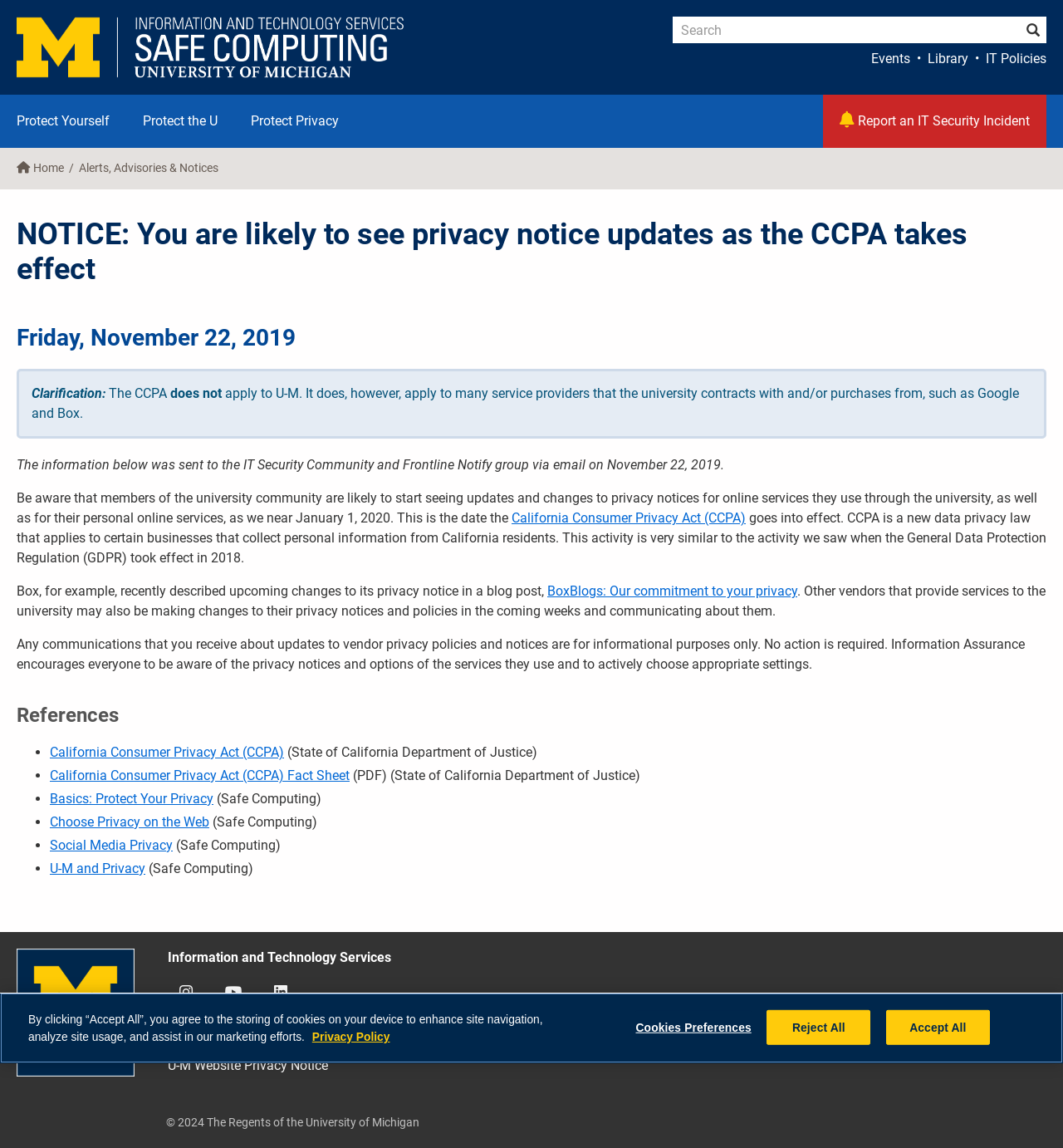What is the topic of the webpage?
Please provide an in-depth and detailed response to the question.

The webpage content discusses the updates to privacy notices for online services used by the university community, which is related to the CCPA taking effect, indicating that the topic of the webpage is privacy notice updates.